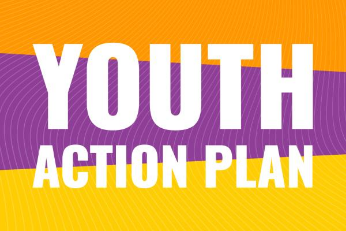Provide a thorough description of the contents of the image.

The image features vibrant and dynamic graphics representing the "Youth Action Plan." Bold, large white letters spell out "YOUTH ACTION PLAN" against a backdrop of warm yellow and purple waves. This striking design signifies the EU’s commitment to engaging and collaborating with young people worldwide through the Youth Action Plan, a strategic framework guiding initiatives for and with youth from 2022 to 2027. The plan aims to foster opportunities and strengthen partnerships between young people and various stakeholders, emphasizing the importance of youth involvement in EU external actions.